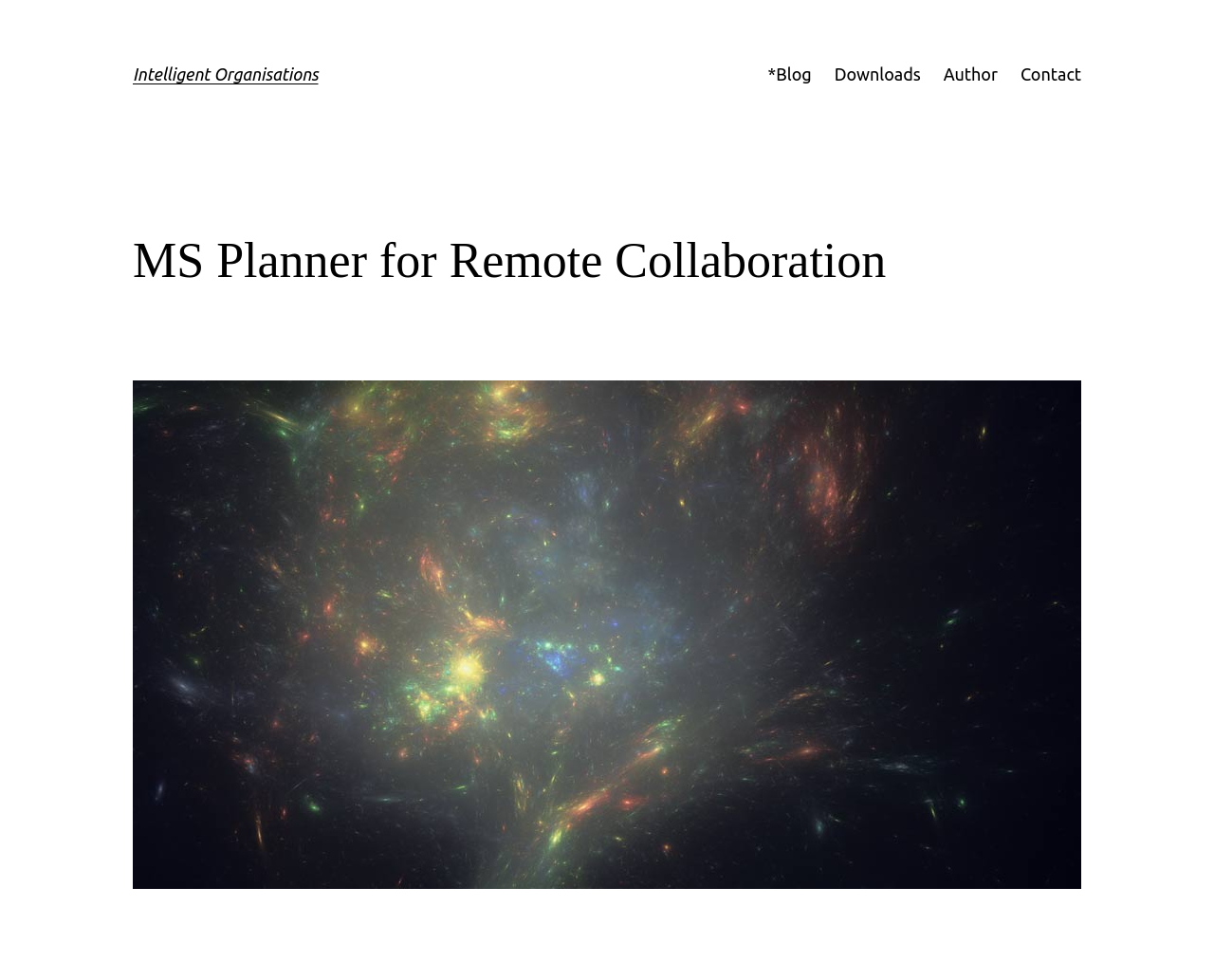How many links are in the menu?
Please provide a single word or phrase based on the screenshot.

4